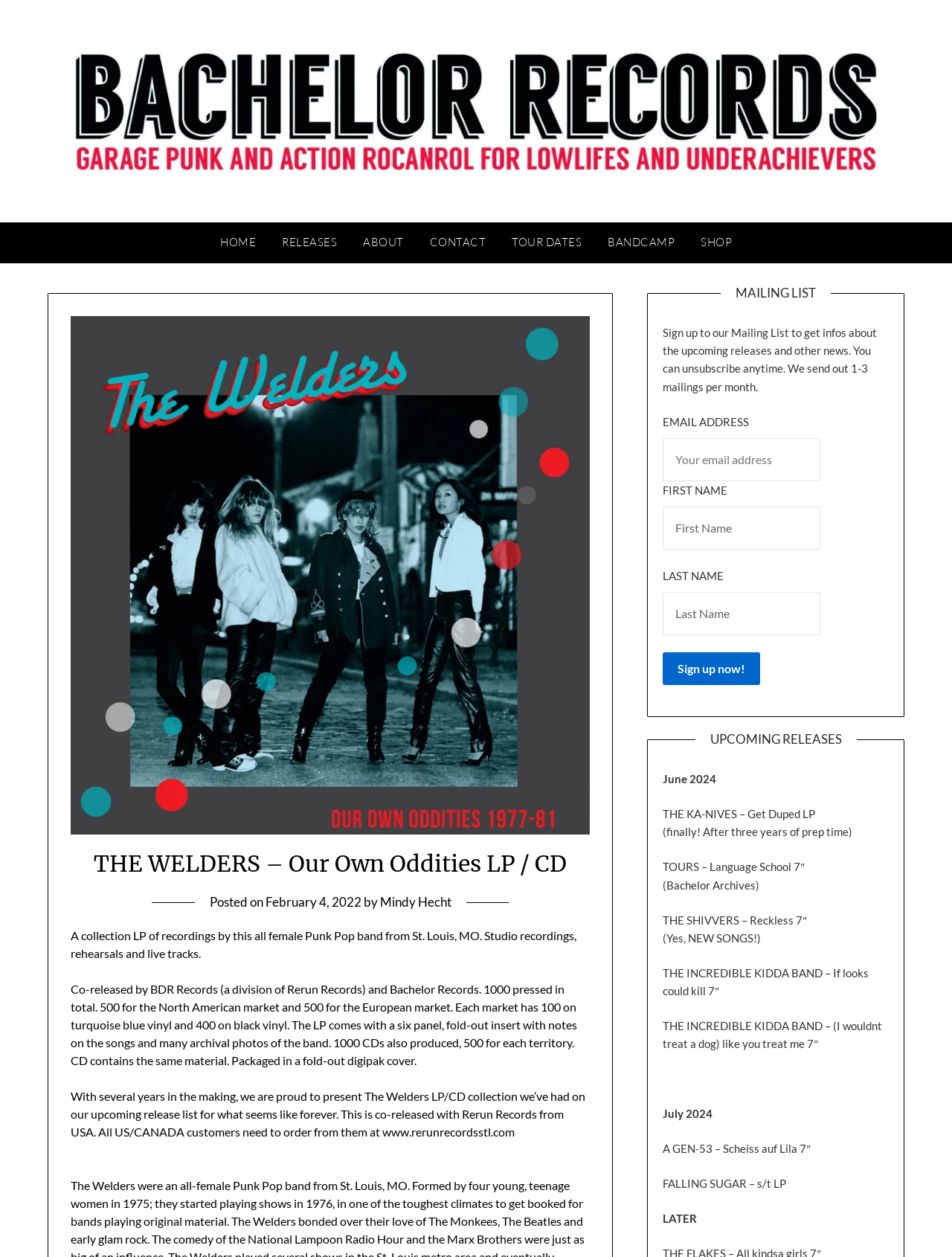Give an extensive and precise description of the webpage.

This webpage appears to be a music record label's website, specifically showcasing the album "Our Own Oddities LP / CD" by the band "The Welders". 

At the top of the page, there is a navigation menu with links to "HOME", "RELEASES", "ABOUT", "CONTACT", "TOUR DATES", "BANDCAMP", and "SHOP". 

Below the navigation menu, there is a large header section that displays the album title "THE WELDERS – Our Own Oddities LP / CD" and a brief description of the album. 

The main content section is divided into several parts. The first part provides more information about the album, including its release date, a brief description, and details about the co-release with BDR Records. 

The second part is a mailing list sign-up section, where users can enter their email address, first name, and last name to receive updates about upcoming releases and news. 

The third part is a section titled "UPCOMING RELEASES", which lists several upcoming albums and singles with their release dates, including "THE KA-NIVES – Get Duped LP", "TOURS – Language School 7″", and "THE SHIVVERS – Reckless 7″". 

Throughout the page, there are no images, but there are several links to other pages and websites, including the record label's Bandcamp page and the Rerun Records website.